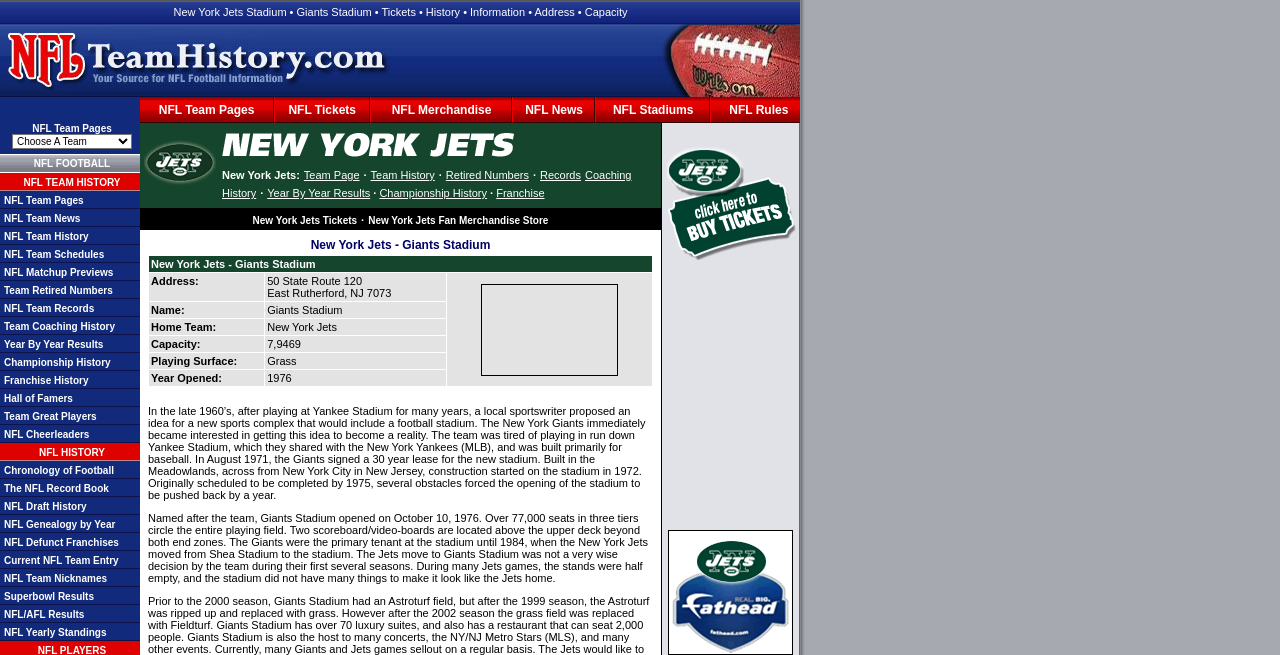What are the categories of NFL information available?
Refer to the image and give a detailed answer to the query.

The webpage has a layout table with multiple table cells containing links to different categories of NFL information, including Team Pages, Tickets, Merchandise, News, Stadiums, and Rules.